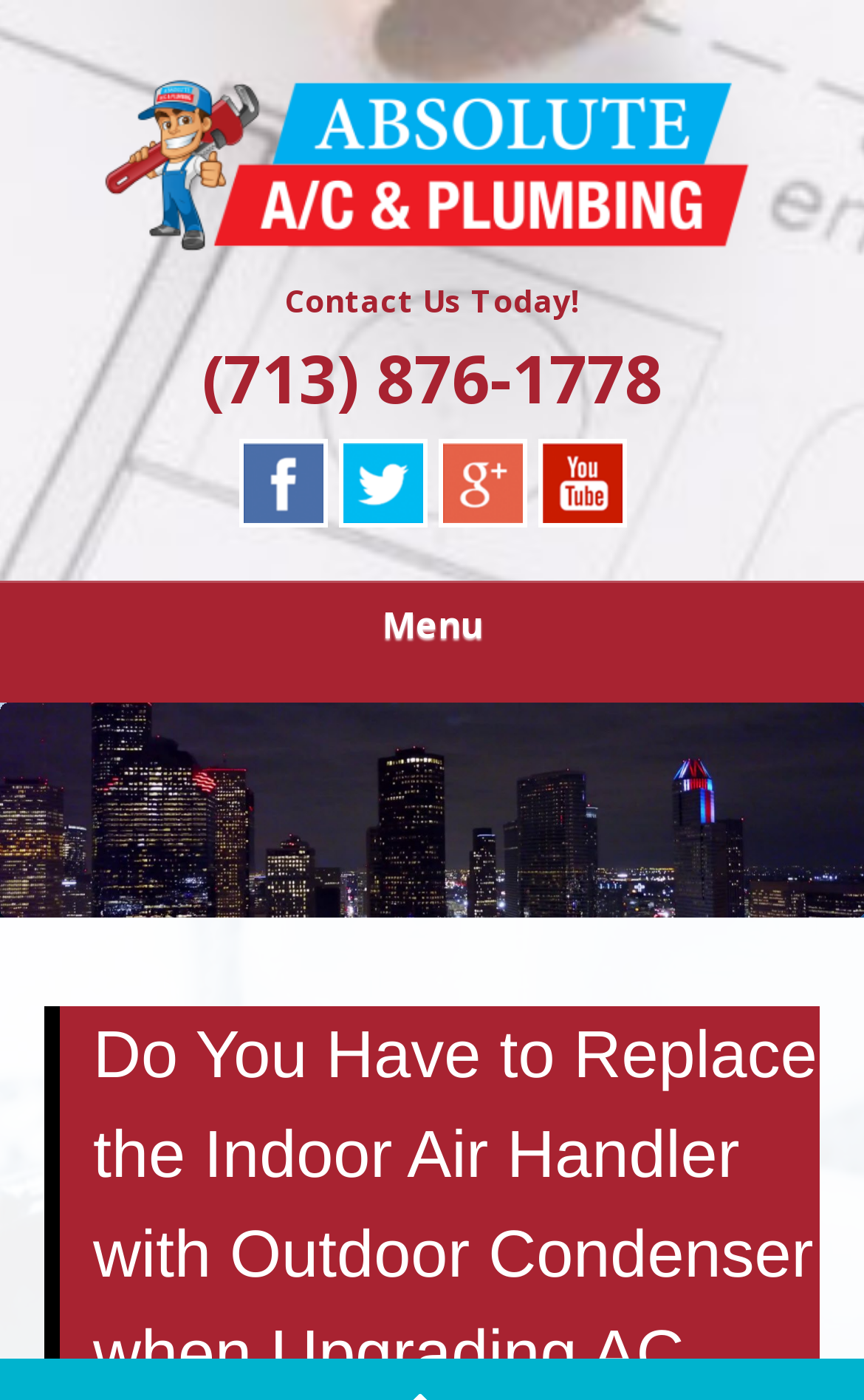Give a detailed account of the webpage.

The webpage appears to be a service provider's website, specifically Absolute Plumbing & Mechanical, as indicated by the prominent heading at the top. Below the heading, there is a link to the company's name, which is positioned near the top-left corner of the page. 

To the right of the company name, there is a static text "Quality Plumbing & Mechanical Services" that serves as a tagline or slogan. 

Further down, there is a section that contains contact information, including a "Contact Us Today!" message, a phone number "(713) 876-1778", and links to the company's social media profiles, such as Facebook, Twitter, and Google +, each accompanied by its respective icon. These social media links are positioned horizontally, side by side, near the top-right corner of the page.

Below the contact information section, there is a heading labeled "Menu" that spans the entire width of the page. Underneath the "Menu" heading, there is a list of items, but the exact content of the list is not specified. The list is positioned near the middle of the page. 

At the bottom of the page, there are two links, "<" and ">", which are likely navigation buttons for the list or menu items.